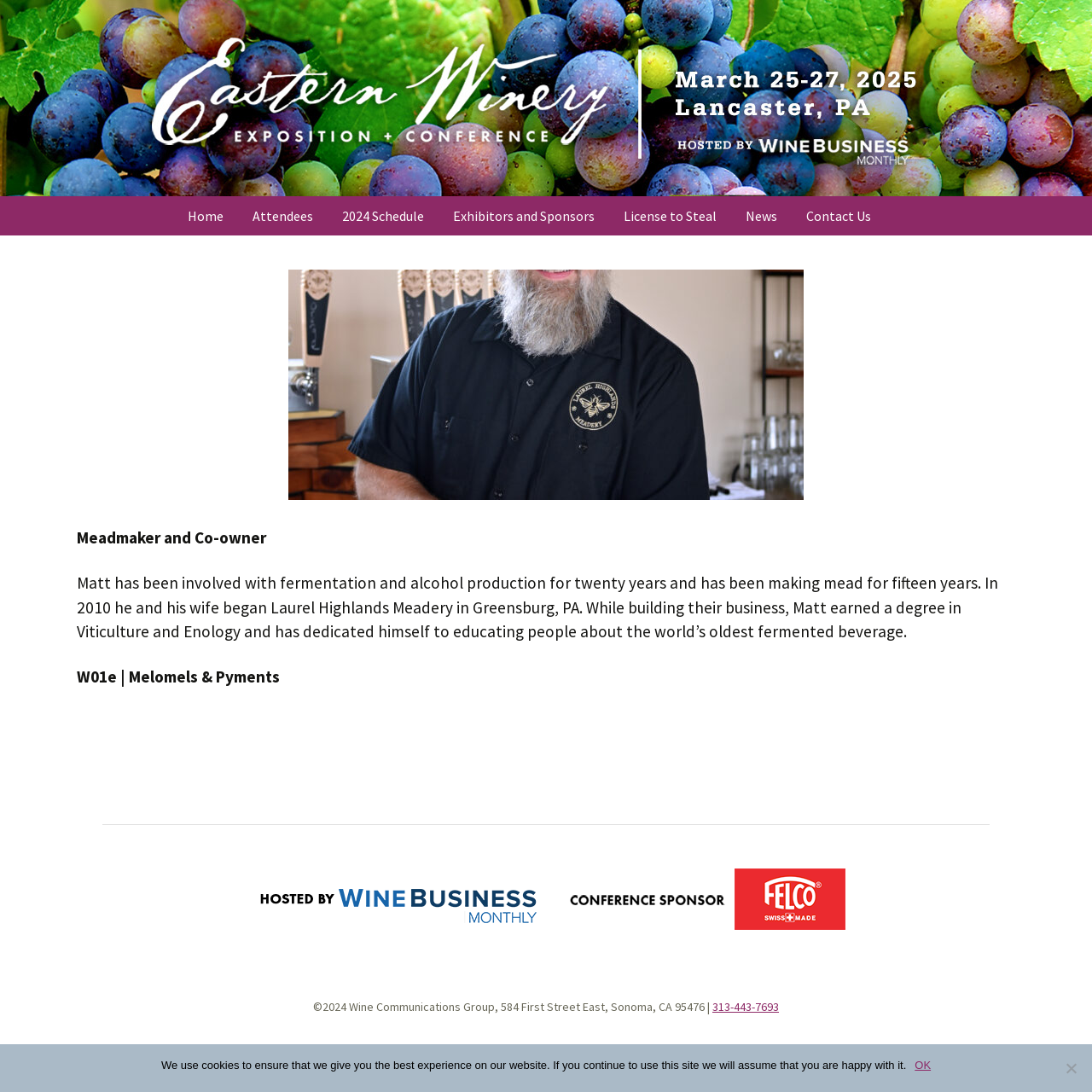Answer the question below in one word or phrase:
What is Matt Falenski's occupation?

Meadmaker and Co-owner